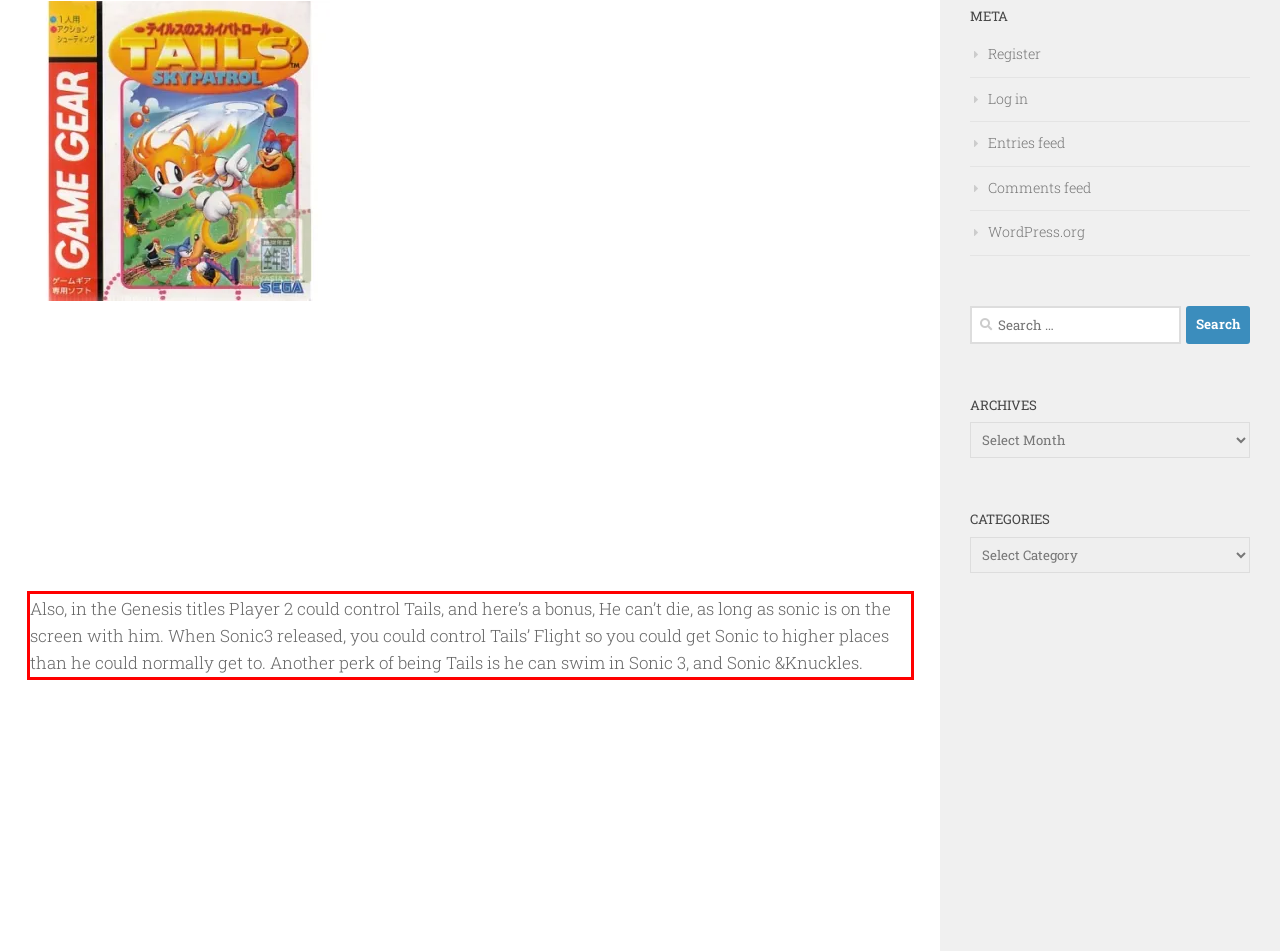The screenshot provided shows a webpage with a red bounding box. Apply OCR to the text within this red bounding box and provide the extracted content.

Also, in the Genesis titles Player 2 could control Tails, and here’s a bonus, He can’t die, as long as sonic is on the screen with him. When Sonic3 released, you could control Tails’ Flight so you could get Sonic to higher places than he could normally get to. Another perk of being Tails is he can swim in Sonic 3, and Sonic &Knuckles.